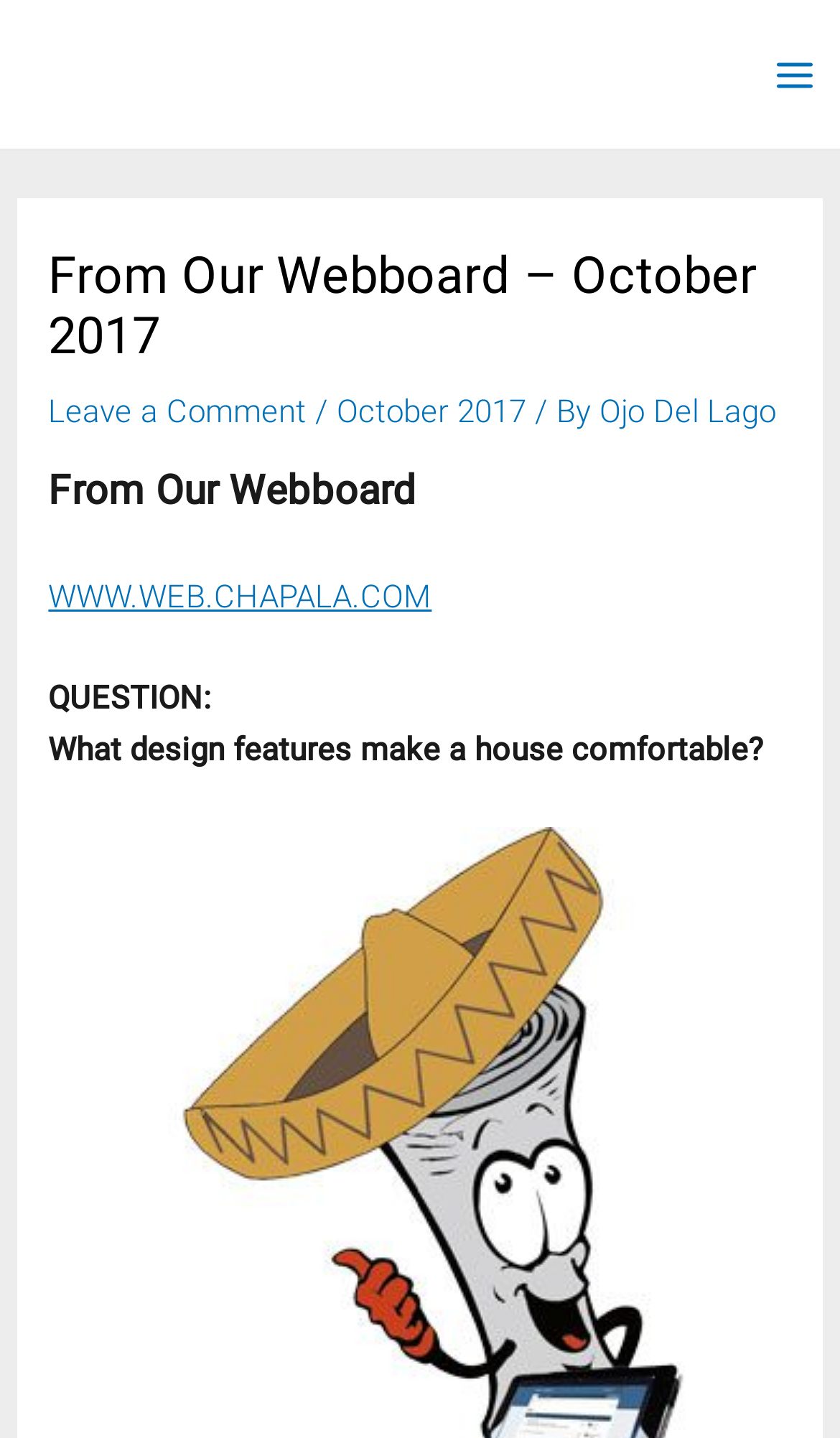Please provide the bounding box coordinates for the UI element as described: "Home". The coordinates must be four floats between 0 and 1, represented as [left, top, right, bottom].

None